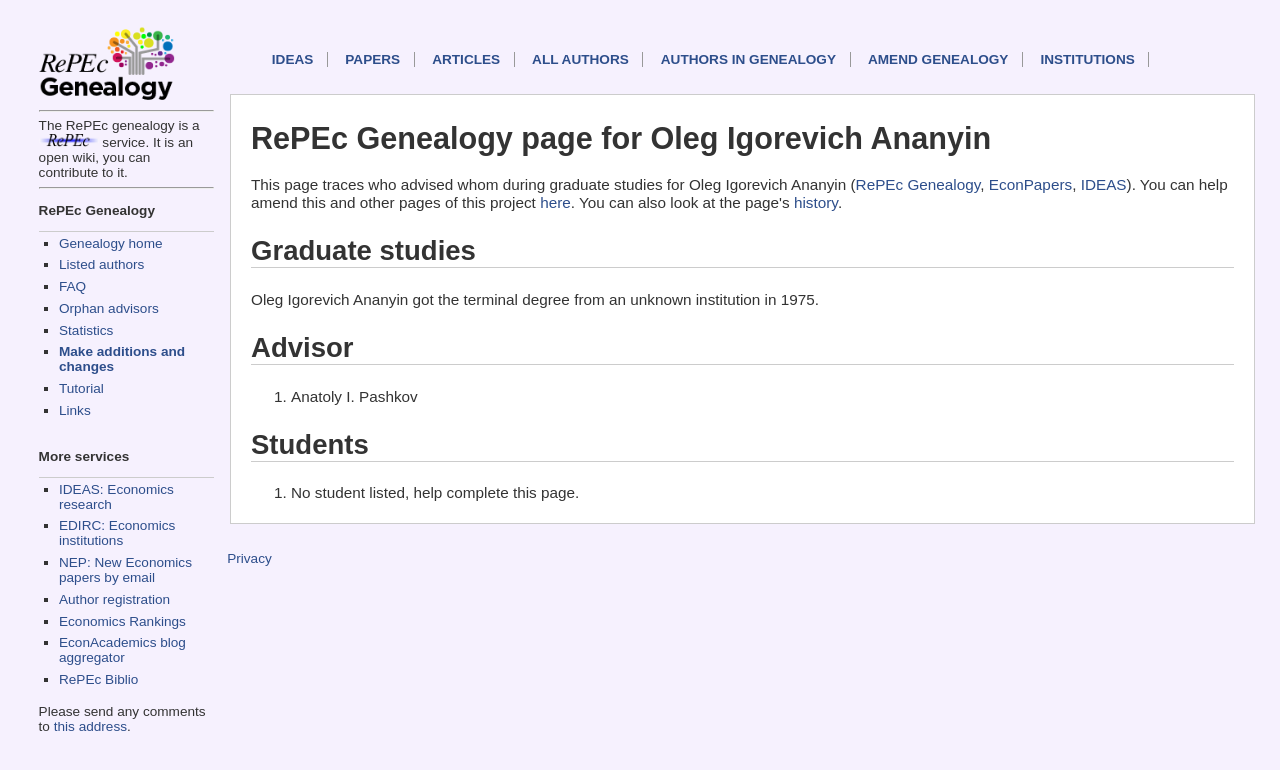Determine the bounding box coordinates for the element that should be clicked to follow this instruction: "View RePEc Genealogy". The coordinates should be given as four float numbers between 0 and 1, in the format [left, top, right, bottom].

[0.668, 0.229, 0.766, 0.251]